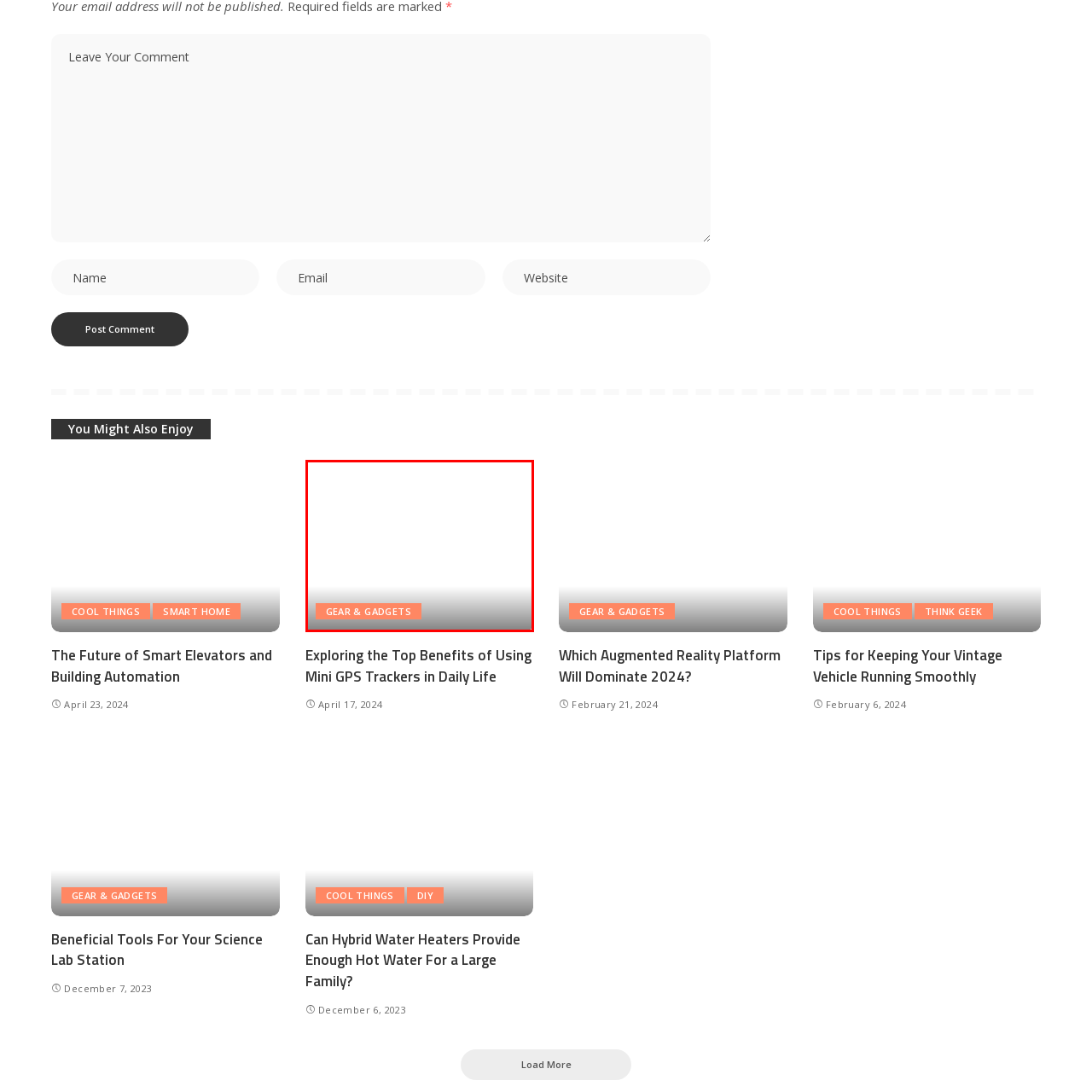What is the direction of the background gradient?
Examine the image enclosed within the red bounding box and provide a comprehensive answer relying on the visual details presented in the image.

The caption describes the background gradient as transitioning from white to dark grey, indicating a gradual change in color from top to bottom or left to right.